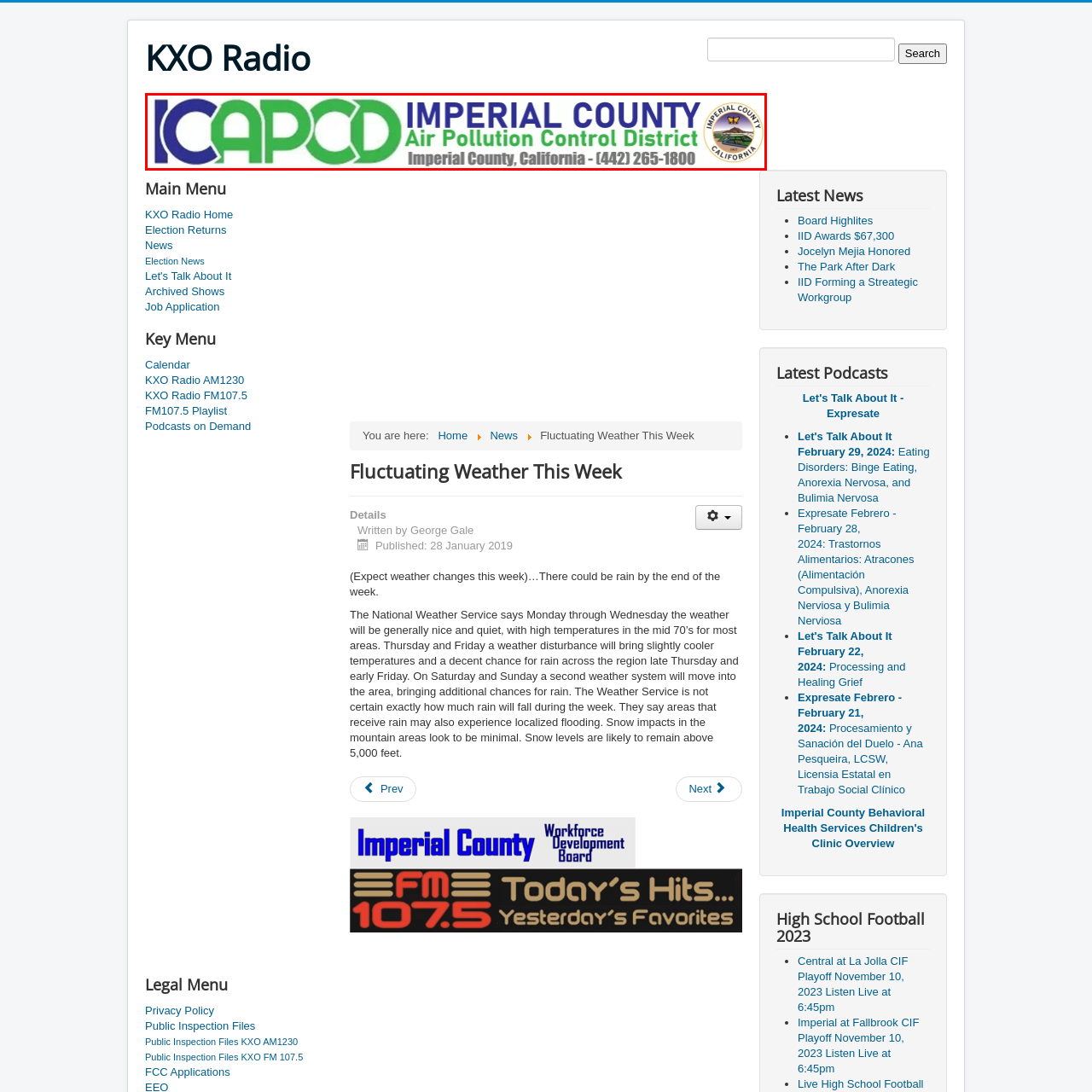What is the phone number provided in the logo?
Analyze the image surrounded by the red bounding box and answer the question in detail.

The logo includes the text 'Imperial County, California - (442) 265-1800', providing essential contact information for the district.